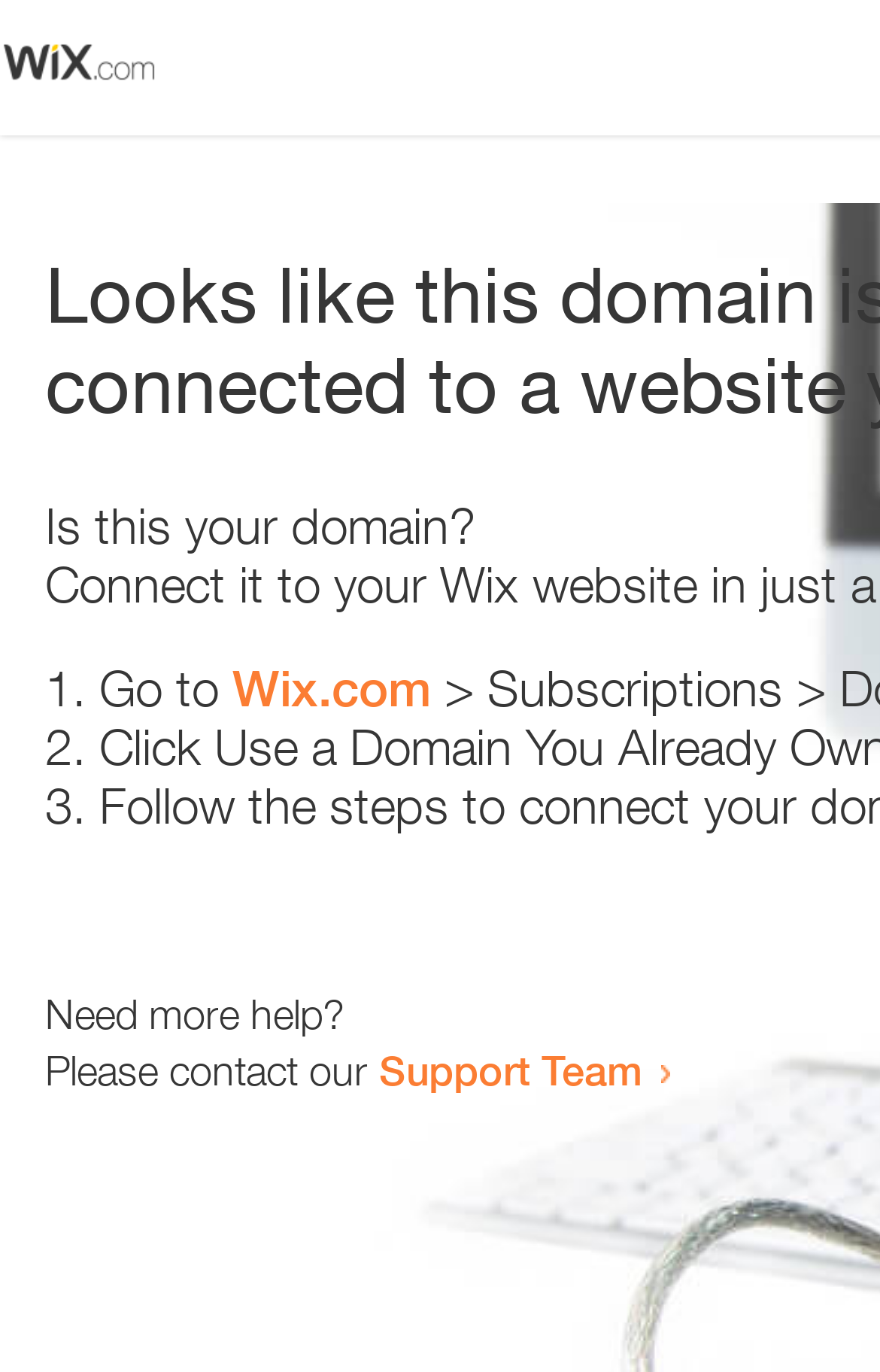Give a one-word or phrase response to the following question: How many steps are provided to resolve the issue?

3